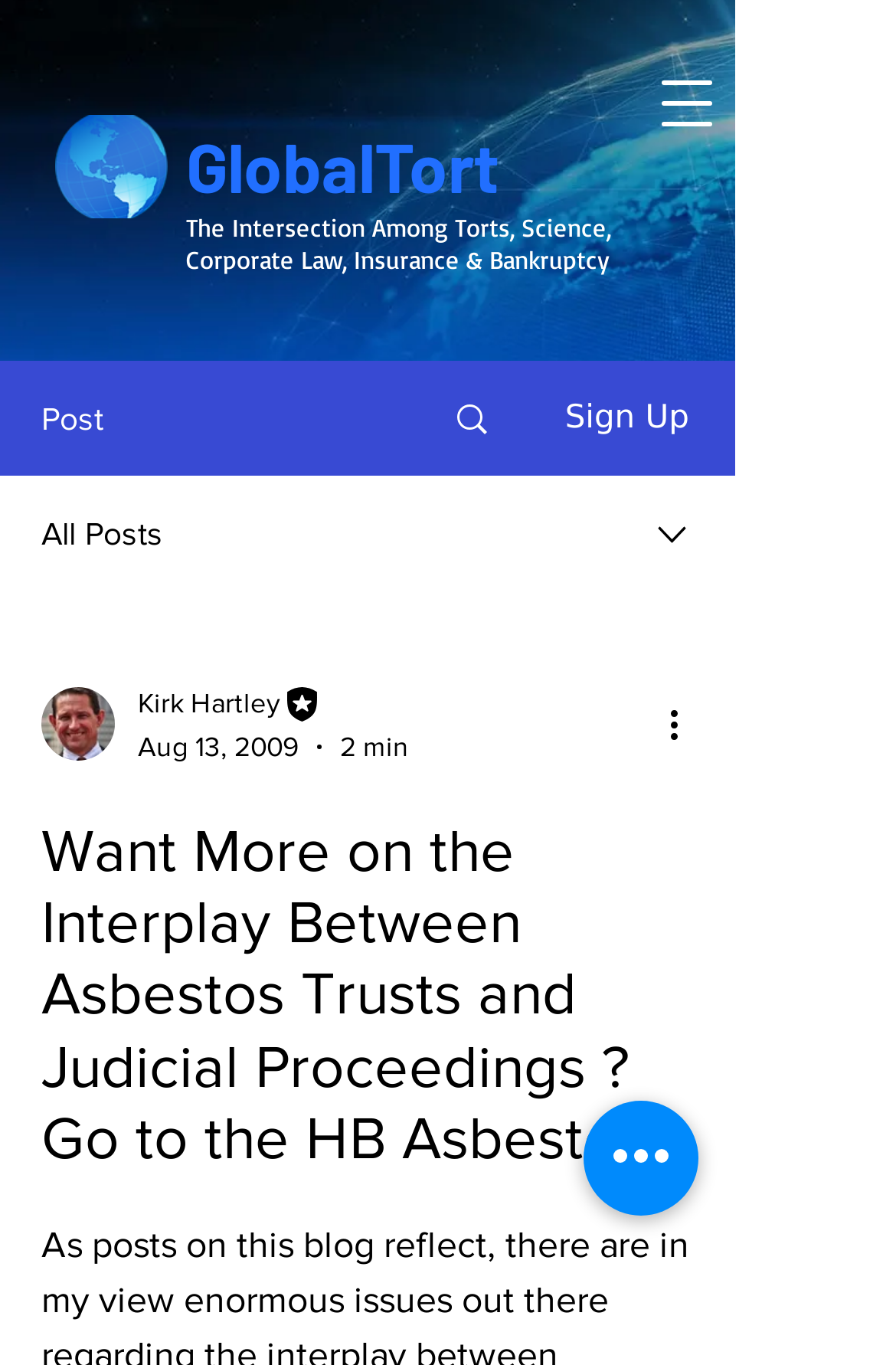What is the topic of the blog post?
Based on the image, answer the question with as much detail as possible.

The topic of the blog post can be determined by looking at the heading element with the text 'Want More on the Interplay Between Asbestos Trusts and Judicial Proceedings? Go to the HB Asbestos' which is located below the blog title, indicating that it is the topic of the blog post.